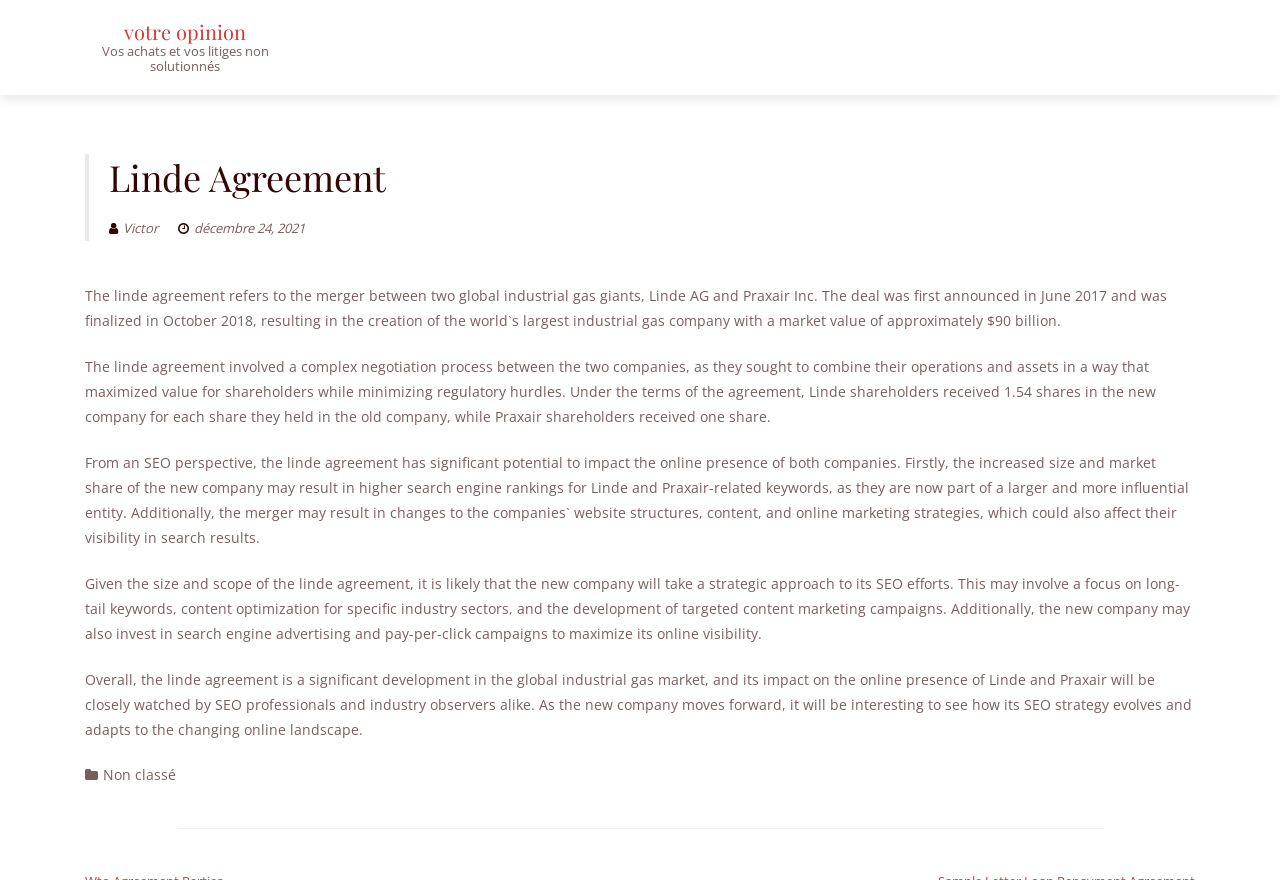Using a single word or phrase, answer the following question: 
What is the current date mentioned in the article?

December 24, 2021